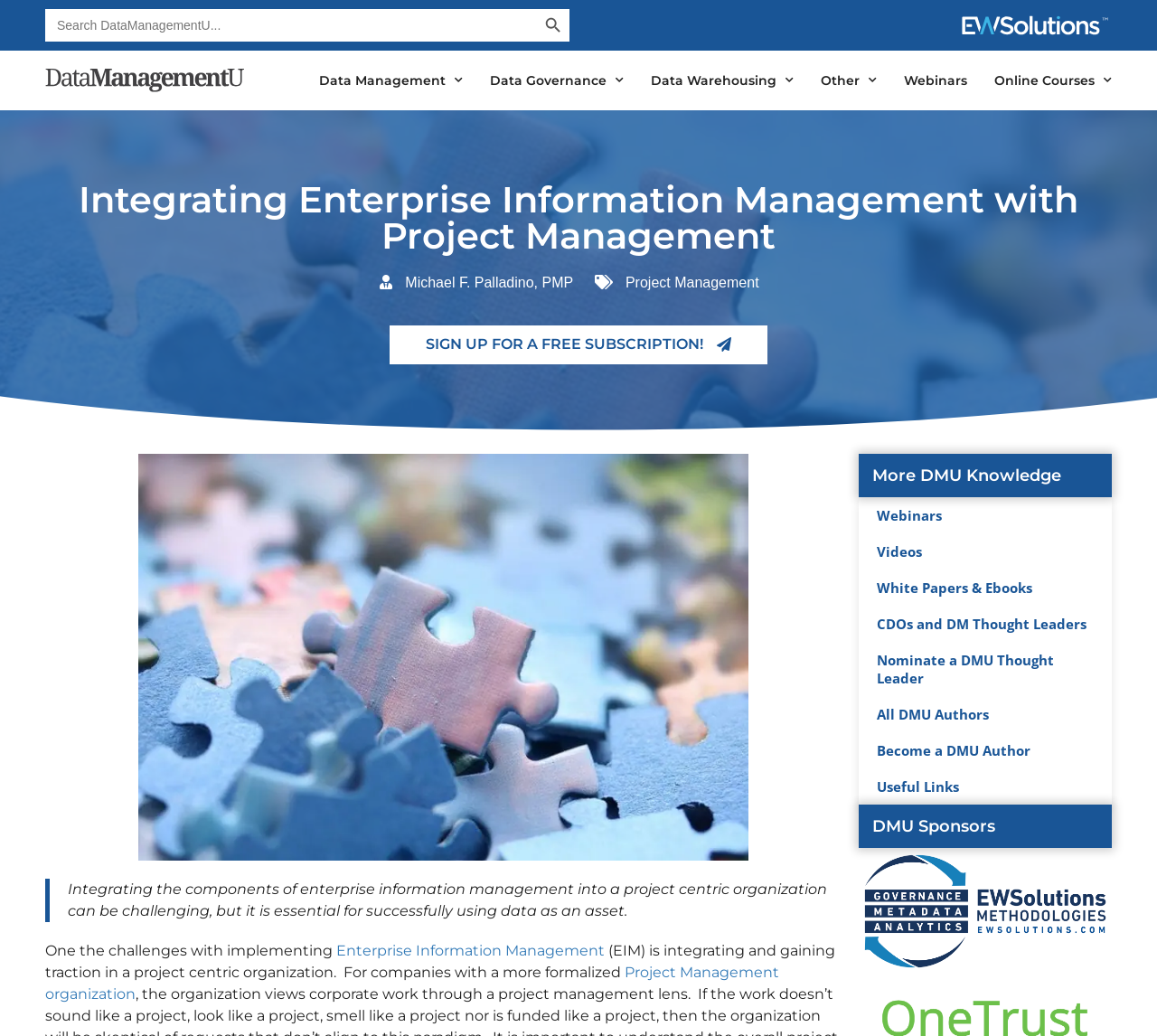What is the logo on the top right corner? From the image, respond with a single word or brief phrase.

EWSolutions logo